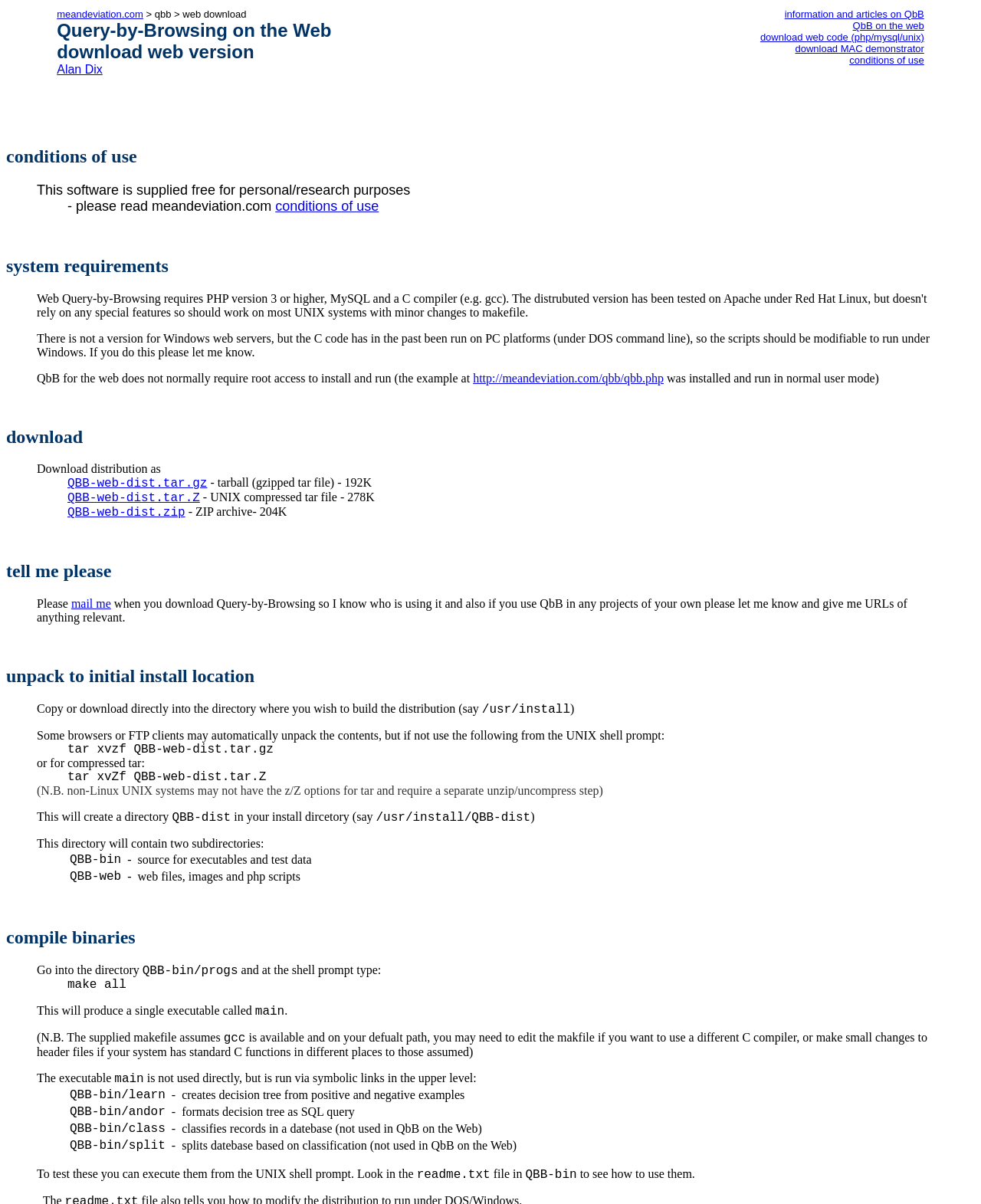Give an extensive and precise description of the webpage.

The webpage is about Query-by-Browsing (QbB) on the web, providing information and resources for downloading and installing the software. At the top, there is a layout table with two cells, one containing a link to "meandeviation.com" and text "download web version" alongside a link to "Alan Dix", and the other cell containing links to "information and articles on QbB", "QbB on the web", "download web code", "download MAC demonstrator", and "conditions of use".

Below the table, there are several sections, each with a heading and a blockquote. The first section is about "conditions of use", stating that the software is supplied free for personal or research purposes and providing a link to the conditions of use.

The next section is about "system requirements", mentioning that there is no version for Windows web servers but the C code can be modified to run under Windows. It also provides information about installing and running QbB on the web.

The "download" section provides links to download the distribution as a tarball, UNIX compressed tar file, or ZIP archive, along with their respective file sizes.

The "tell me please" section asks users to email the author when they download QbB, so the author can know who is using it and if they use QbB in any projects.

The final section is about "unpack to initial install location", providing instructions on how to unpack the distribution using the UNIX shell prompt, including commands for tar and compressed tar files.